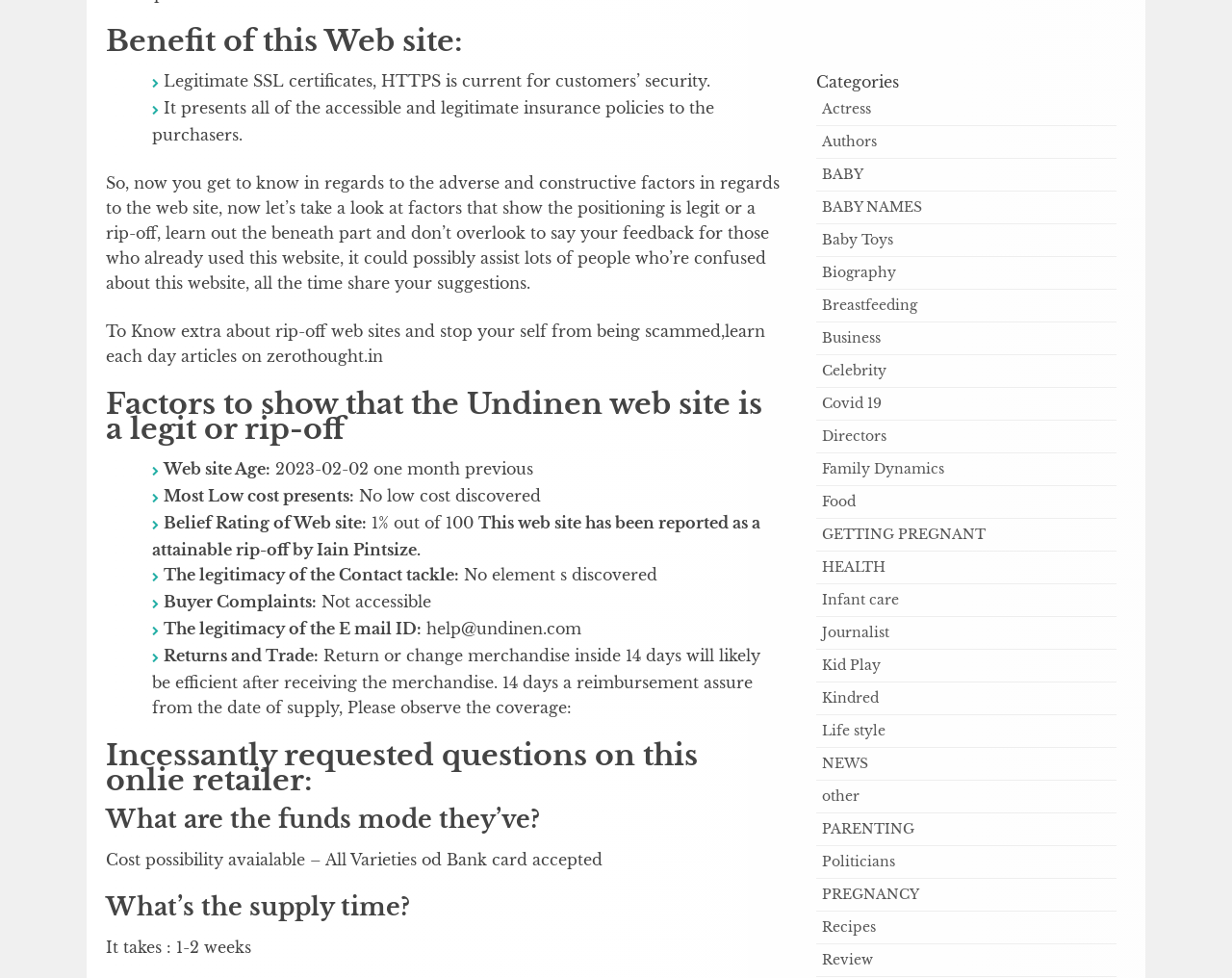Could you specify the bounding box coordinates for the clickable section to complete the following instruction: "Click on the 'PREGNANCY' link"?

[0.667, 0.906, 0.746, 0.923]